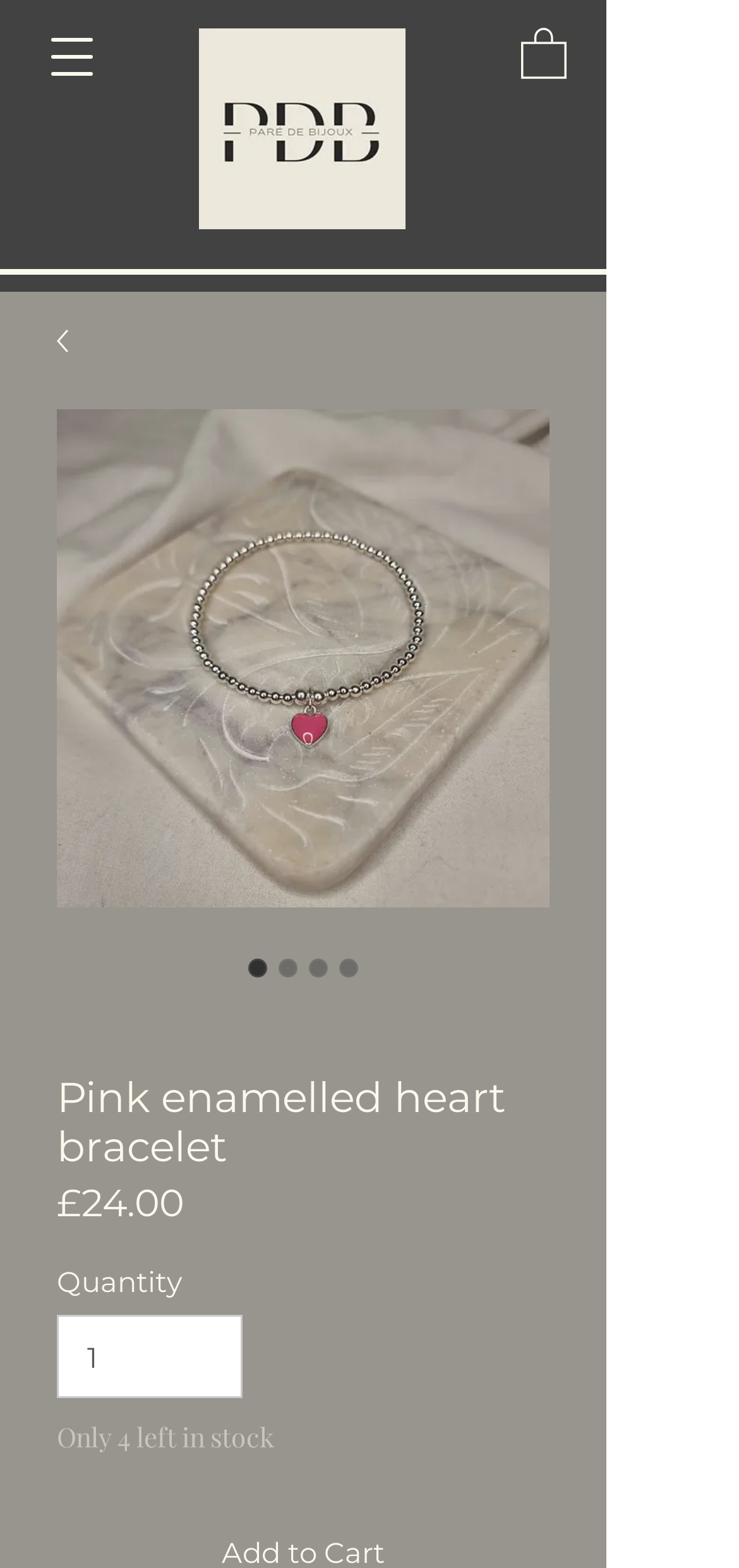How many items are left in stock?
Examine the screenshot and reply with a single word or phrase.

4